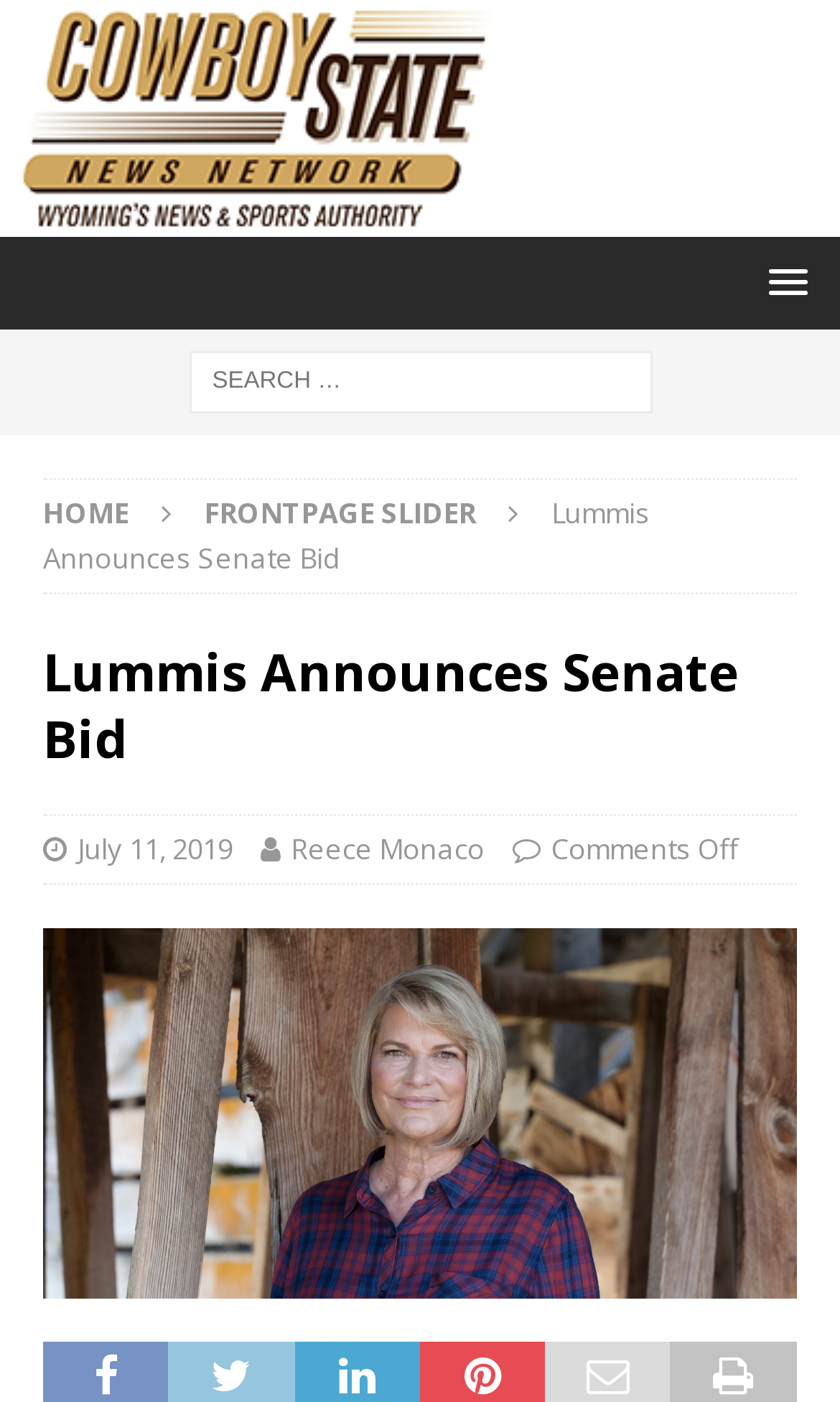Create a detailed summary of the webpage's content and design.

The webpage is about Lummis announcing his Senate bid, as indicated by the title "Lummis Announces Senate Bid" at the top of the page. 

At the top left corner, there is a logo image of "Cowboy State News Network" with a link to the same name. 

On the top right corner, there is a menu link with a popup. 

Below the logo, there is a search bar that spans the entire width of the page, with a search box labeled "Search for:".

Under the search bar, there are three links: "HOME" on the left, "FRONTPAGE SLIDER" in the middle, and a headline "Lummis Announces Senate Bid" on the right. 

The headline is followed by a section with a heading "Lummis Announces Senate Bid" and three links: "July 11, 2019", "Reece Monaco", and a "Comments Off" text. 

Below this section, there is a large figure that spans the entire width of the page, containing an image.